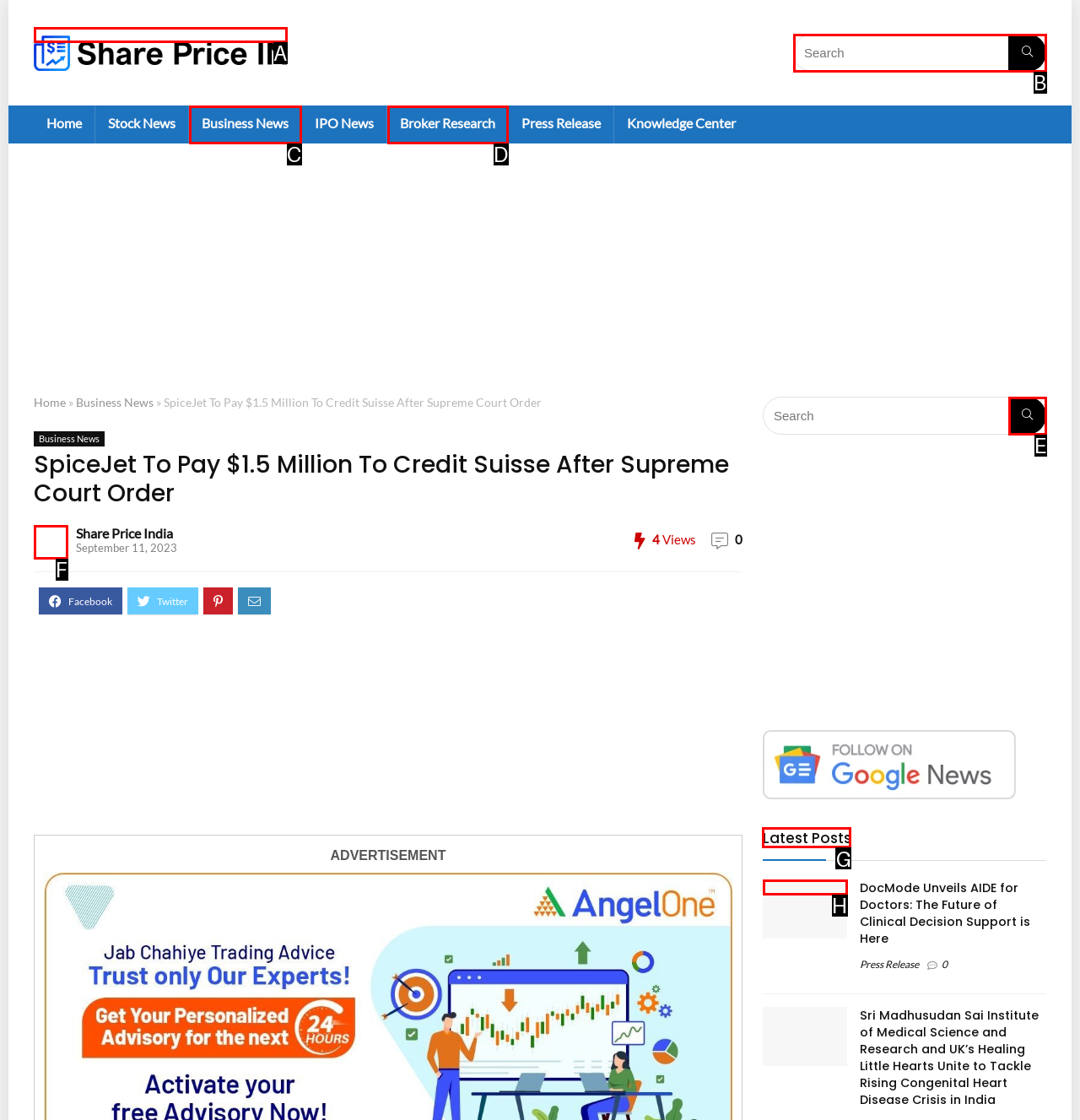Pick the HTML element that should be clicked to execute the task: View latest posts
Respond with the letter corresponding to the correct choice.

G